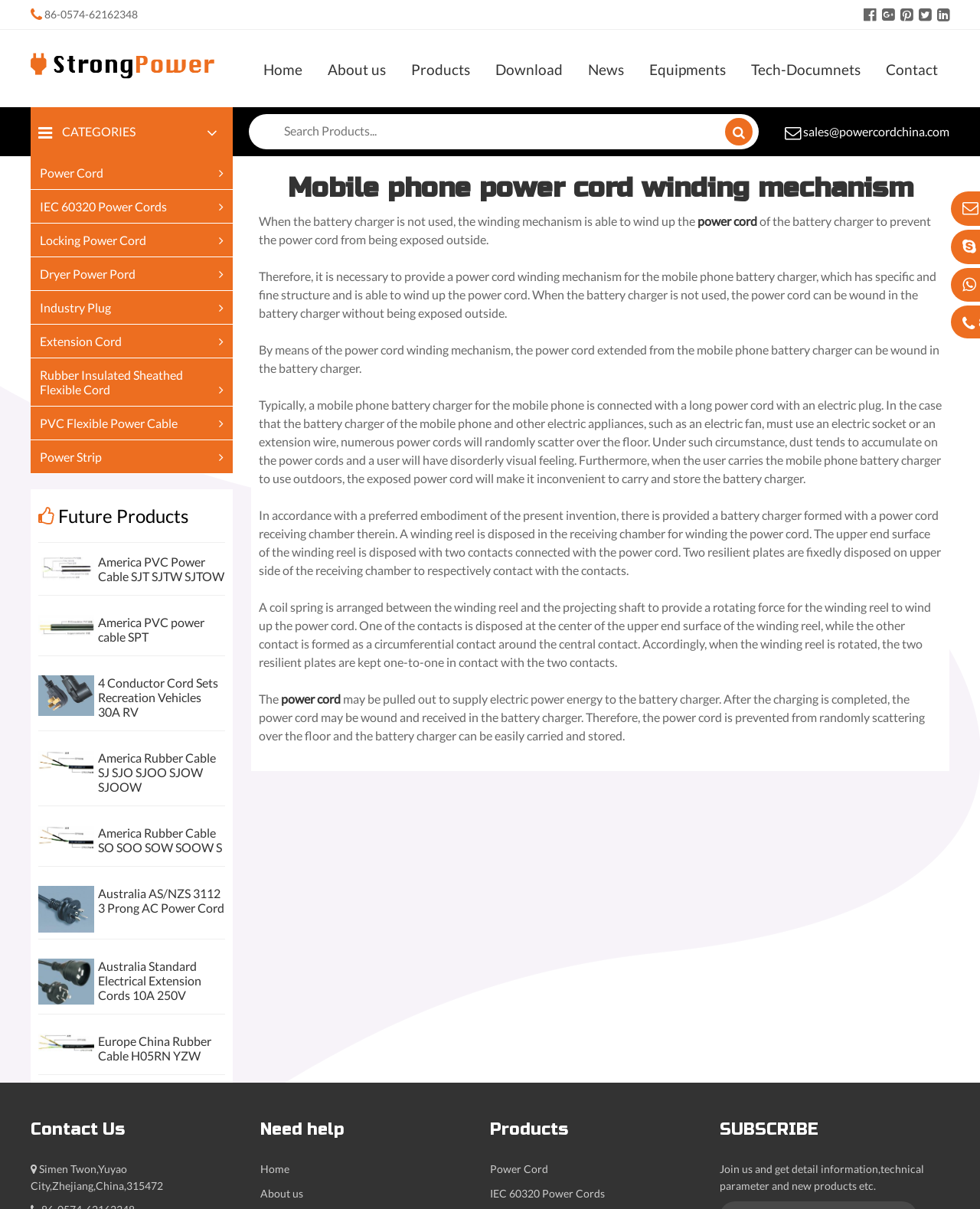Please identify the bounding box coordinates of the area I need to click to accomplish the following instruction: "Search for products".

[0.285, 0.098, 0.74, 0.118]